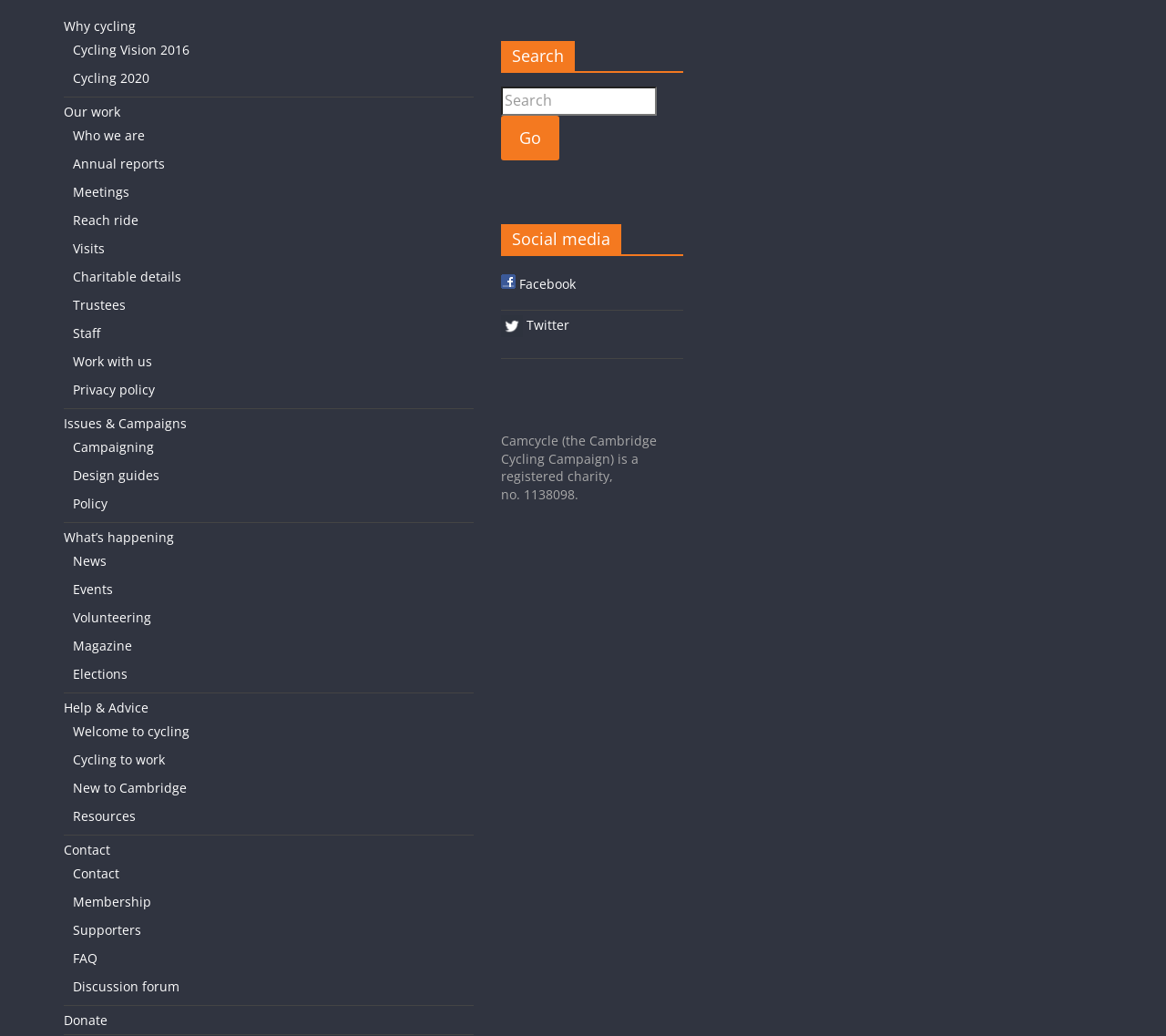Locate the bounding box coordinates of the area you need to click to fulfill this instruction: 'Click on Why cycling'. The coordinates must be in the form of four float numbers ranging from 0 to 1: [left, top, right, bottom].

[0.055, 0.016, 0.116, 0.033]